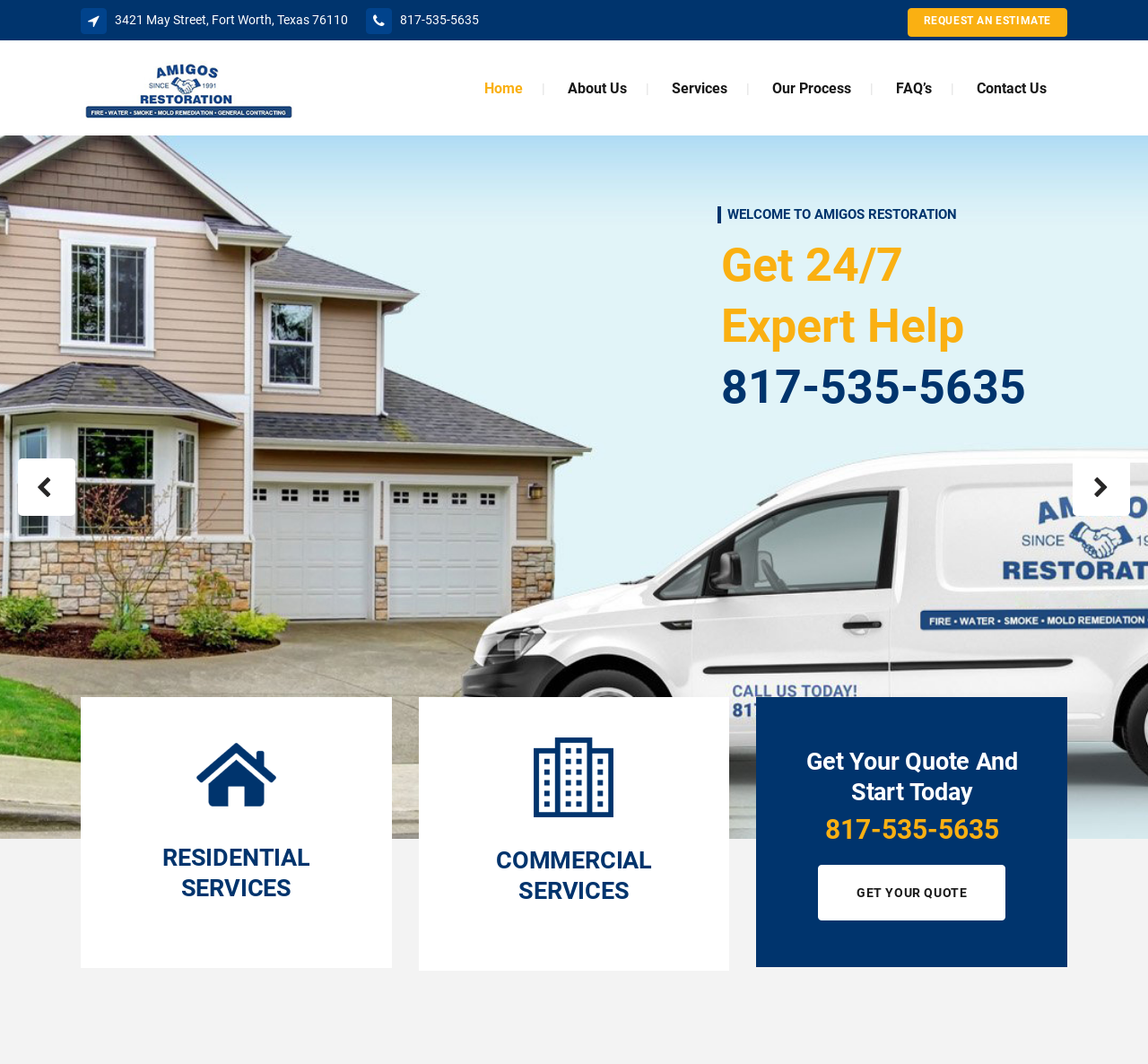Based on the image, provide a detailed response to the question:
How many types of services are listed on the page?

I counted the number of layout tables with headings that describe different types of services, which are 'RESIDENTIAL SERVICES', 'COMMERCIAL SERVICES', and 'Get Your Quote And Start Today' which implies a third type of service. Therefore, there are three types of services listed on the page.